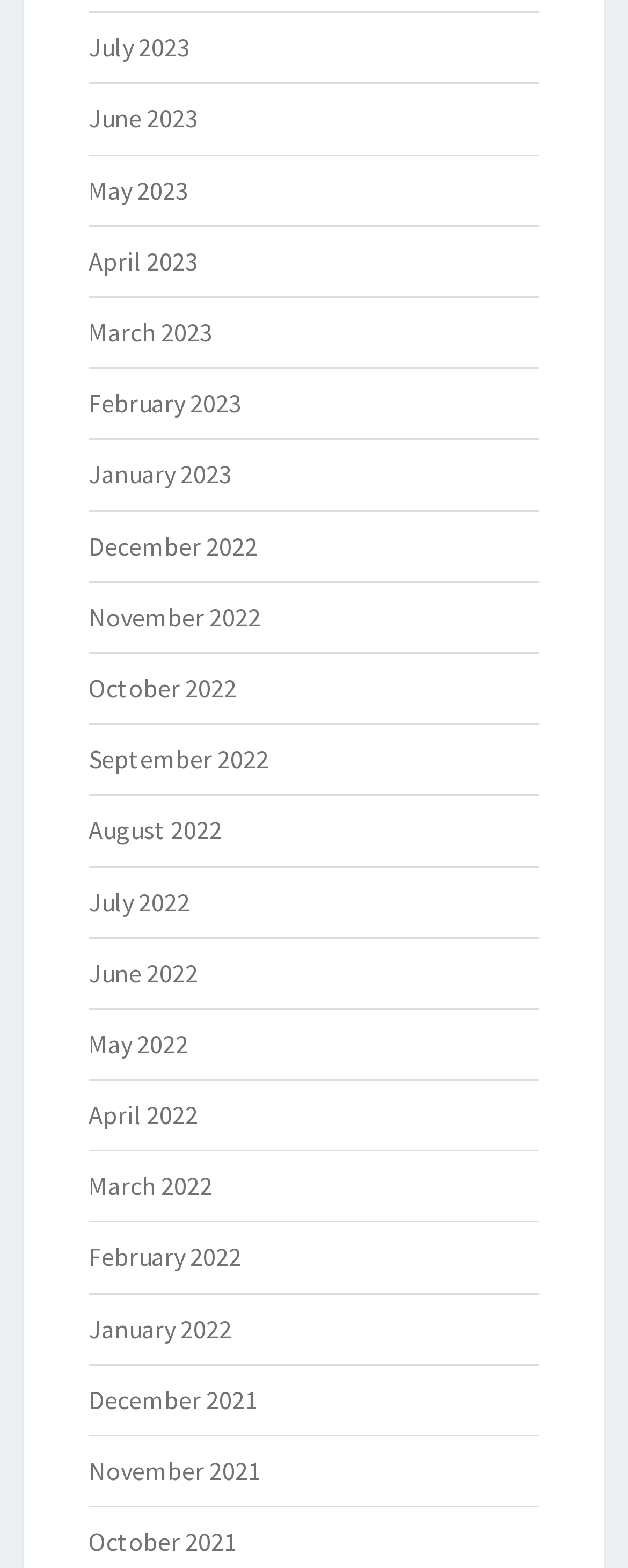Can you find the bounding box coordinates for the element that needs to be clicked to execute this instruction: "view July 2023"? The coordinates should be given as four float numbers between 0 and 1, i.e., [left, top, right, bottom].

[0.141, 0.02, 0.303, 0.04]